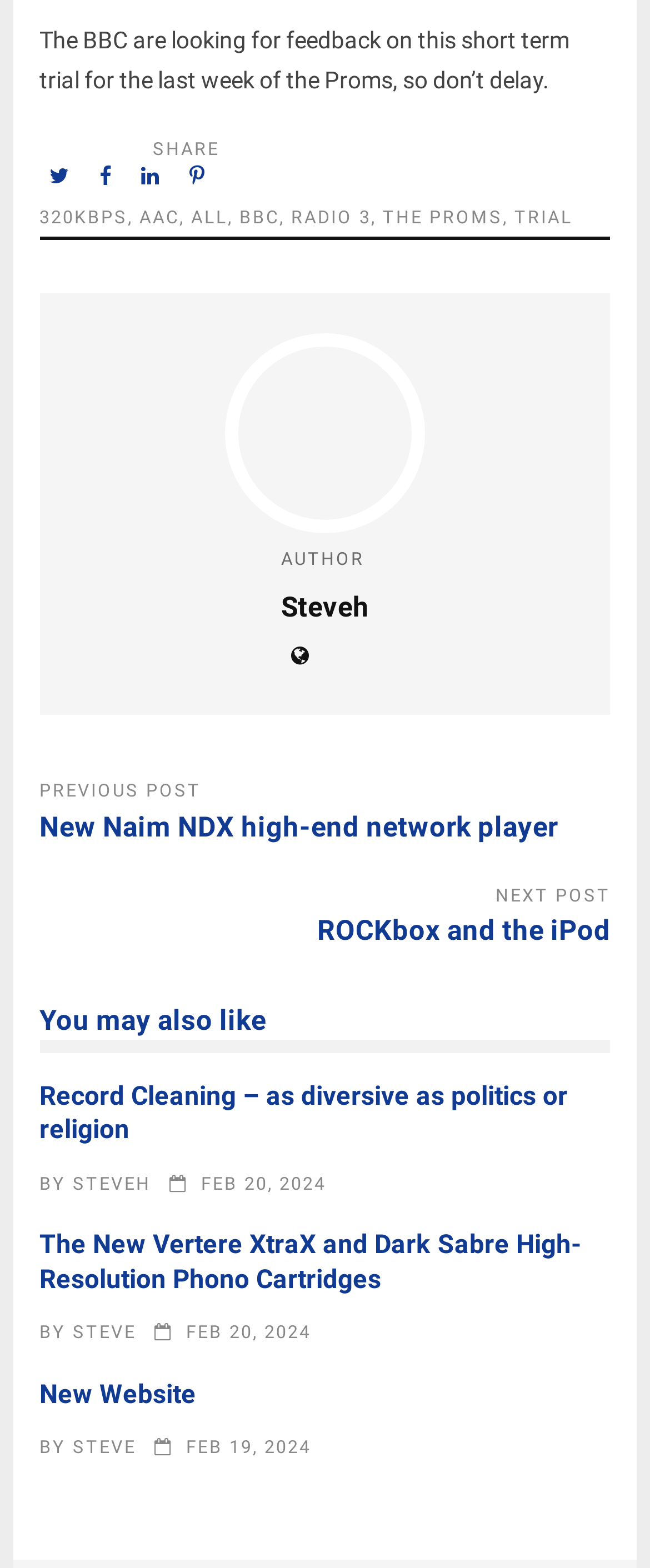Identify the bounding box coordinates for the region to click in order to carry out this instruction: "Click on the '320KBPS' link". Provide the coordinates using four float numbers between 0 and 1, formatted as [left, top, right, bottom].

[0.061, 0.132, 0.197, 0.146]